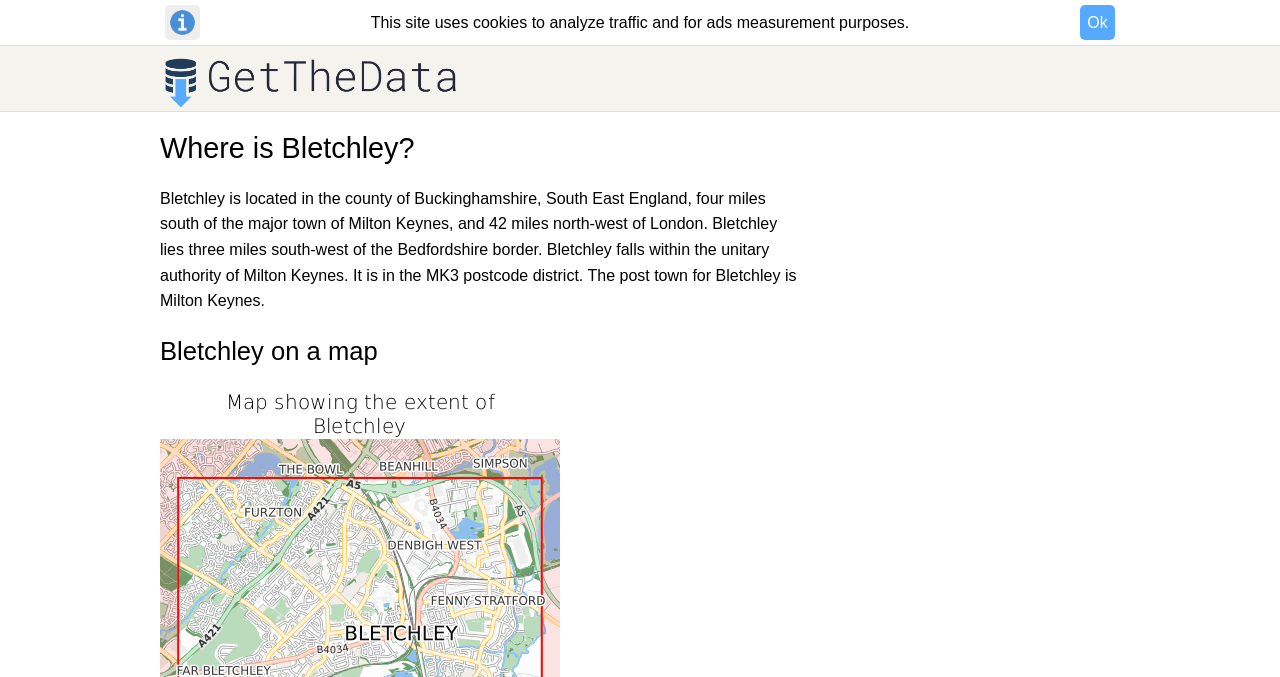What is the purpose of the 'GetTheData logo'?
Answer the question with a detailed and thorough explanation.

The 'GetTheData logo' is likely the logo of the website or organization, as it is a prominent image element on the page, and its purpose is to represent the brand or identity of the website.